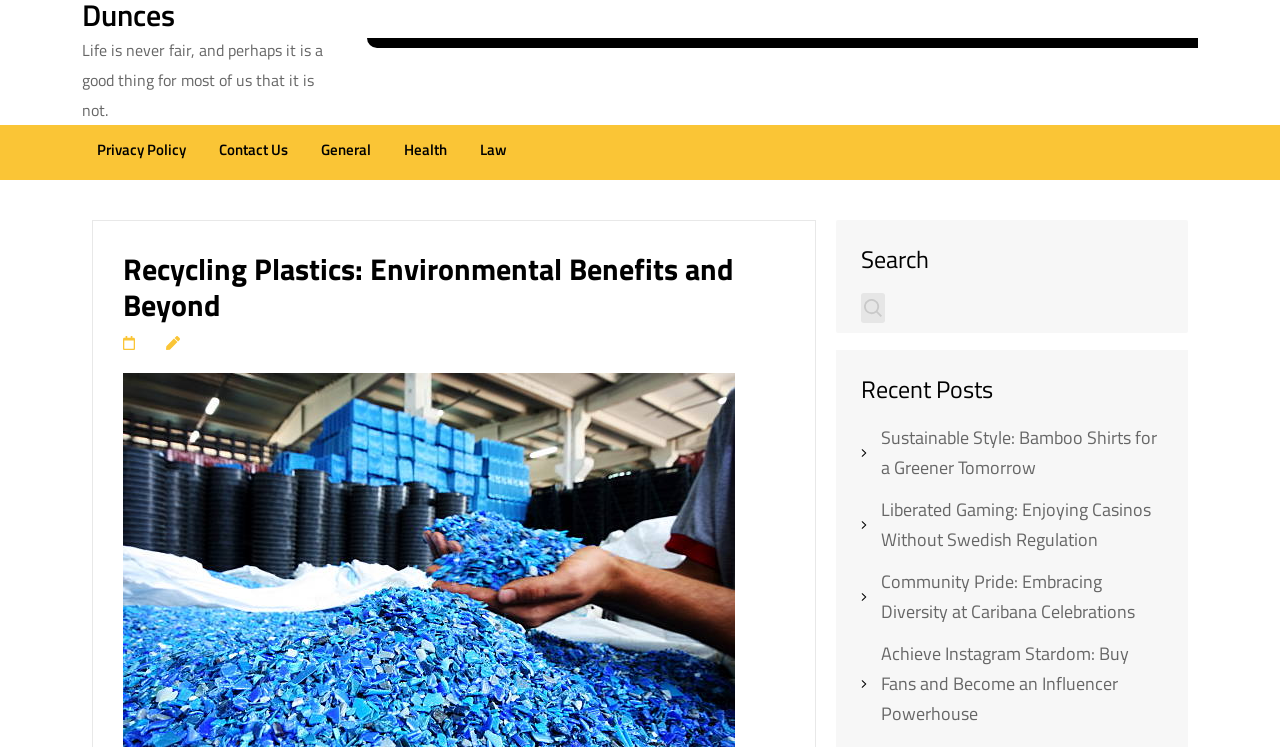Use the information in the screenshot to answer the question comprehensively: What is the purpose of the search box?

I found a search box with the text 'Search' and its bounding box coordinates are [0.695, 0.392, 0.909, 0.432]. The search box is accompanied by a button with the same text 'Search'. This suggests that the purpose of the search box is to allow users to search for content on the website.